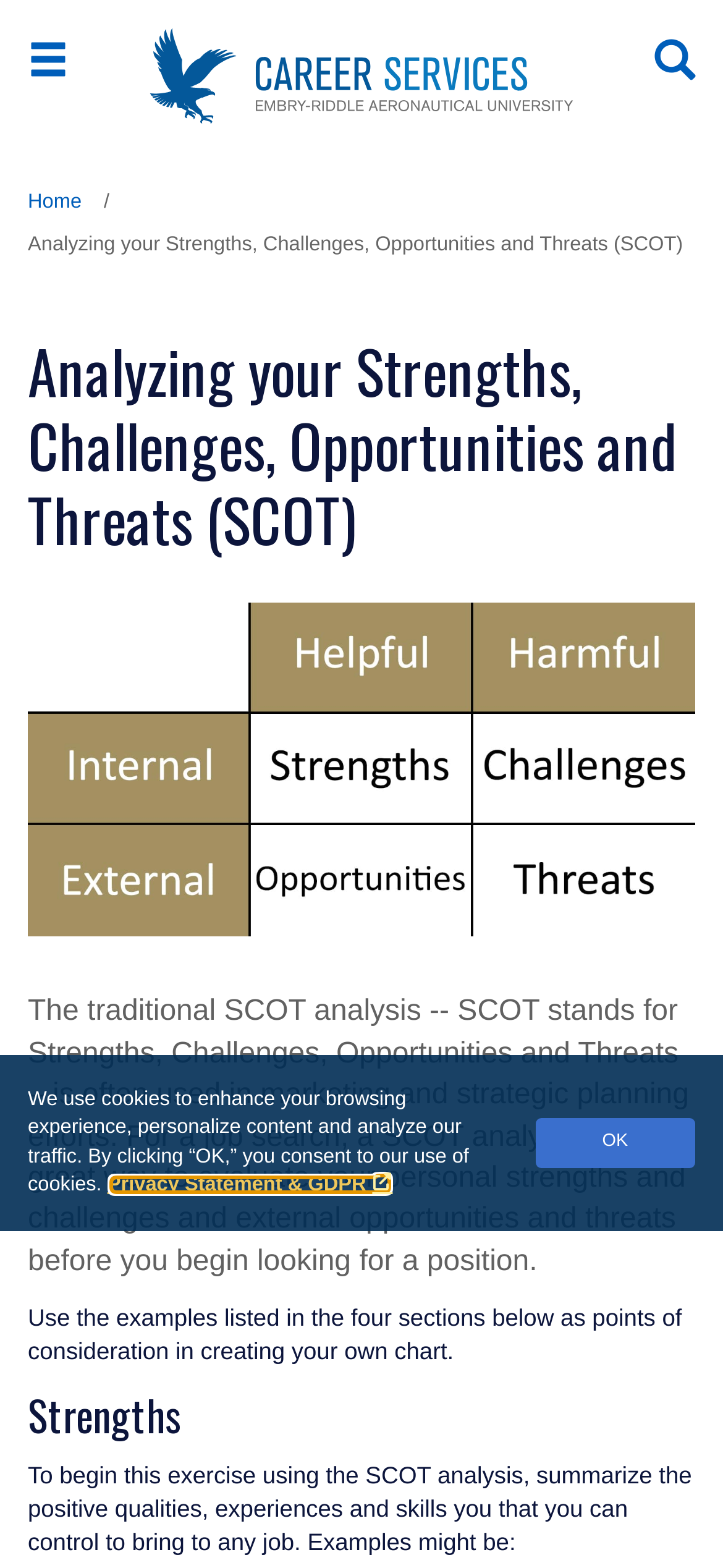What is the purpose of the breadcrumb navigation?
Look at the image and respond with a one-word or short phrase answer.

Show navigation path